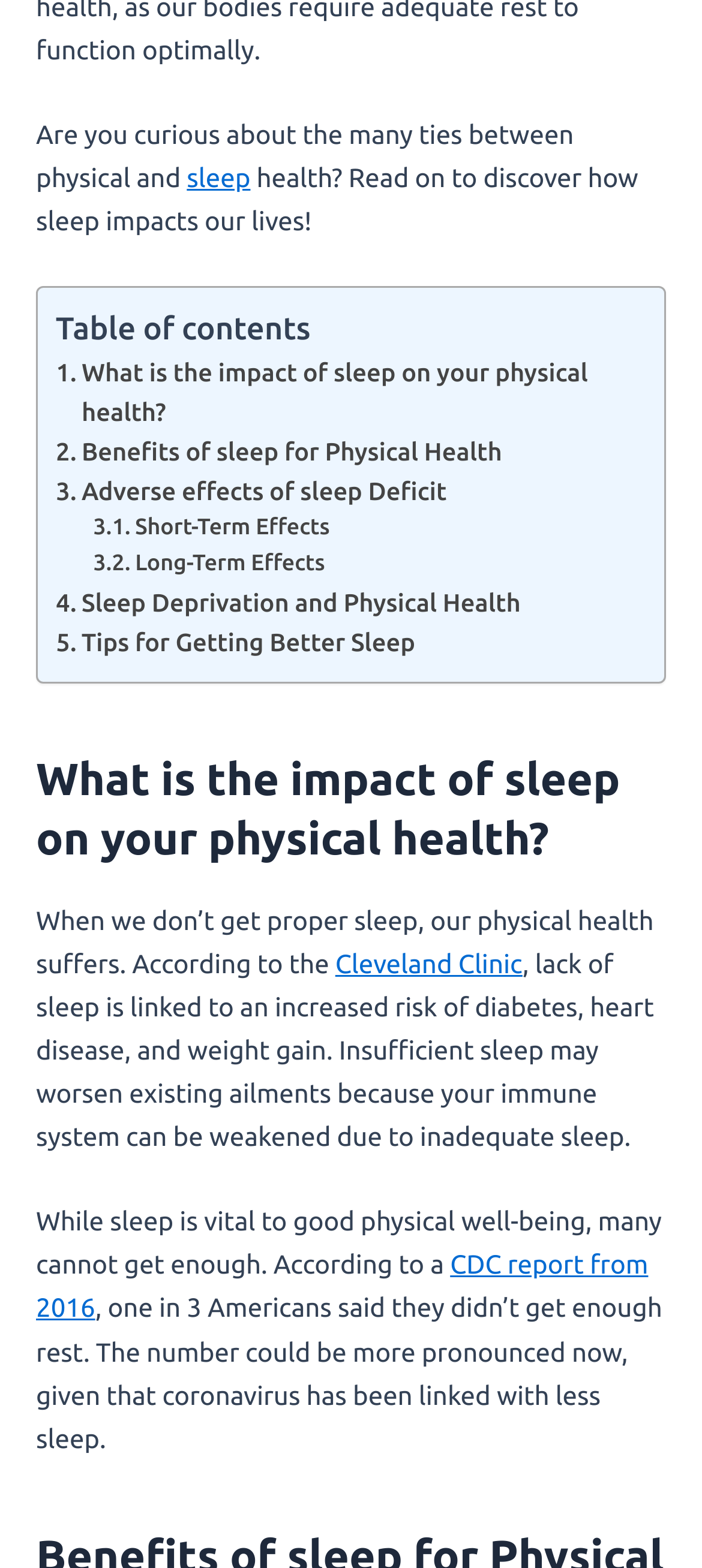What percentage of Americans do not get enough rest?
Please answer the question as detailed as possible based on the image.

According to the CDC report from 2016 mentioned in the static text, one in 3 Americans said they didn’t get enough rest.